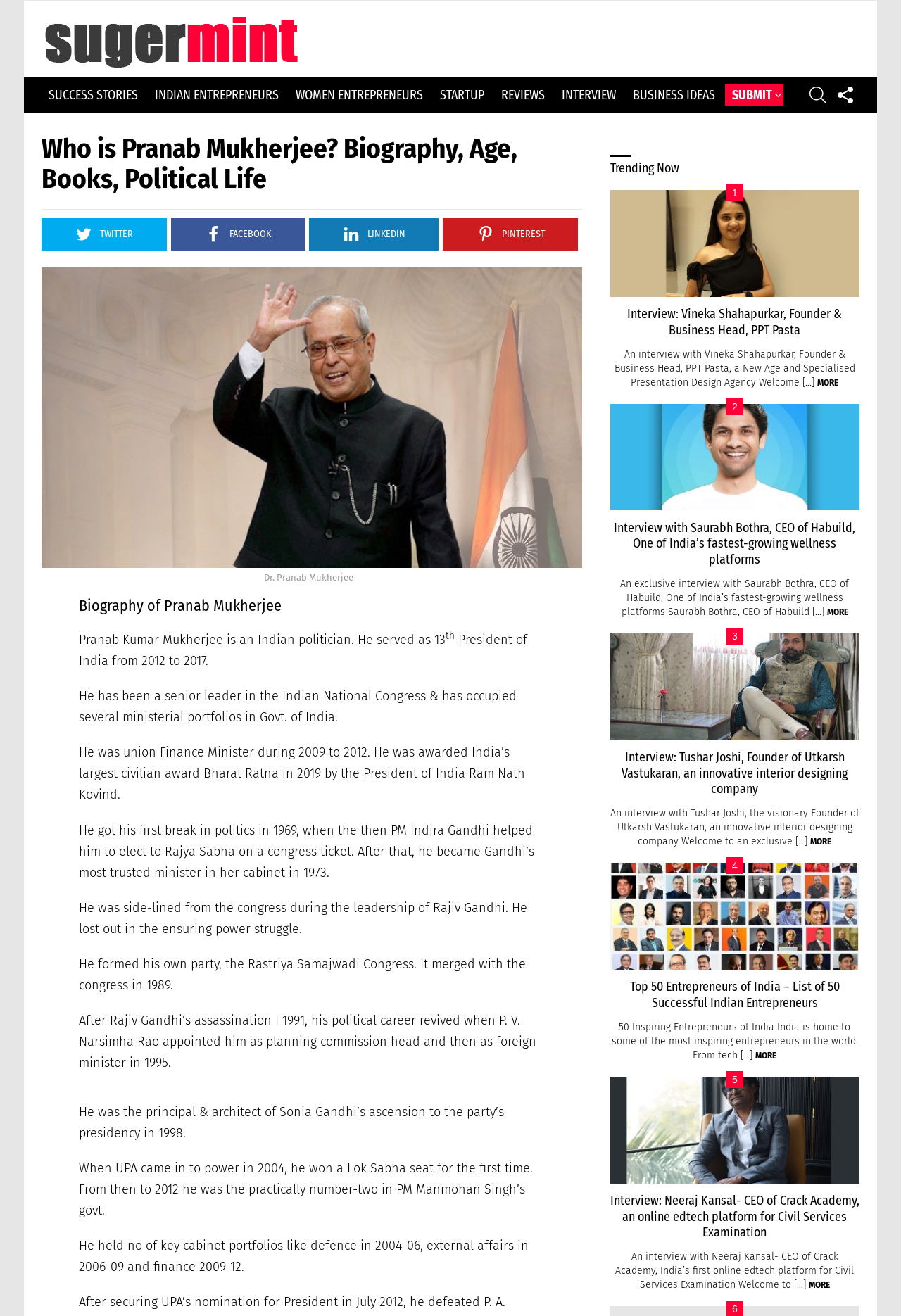Highlight the bounding box coordinates of the region I should click on to meet the following instruction: "Search using the search icon".

[0.898, 0.061, 0.917, 0.083]